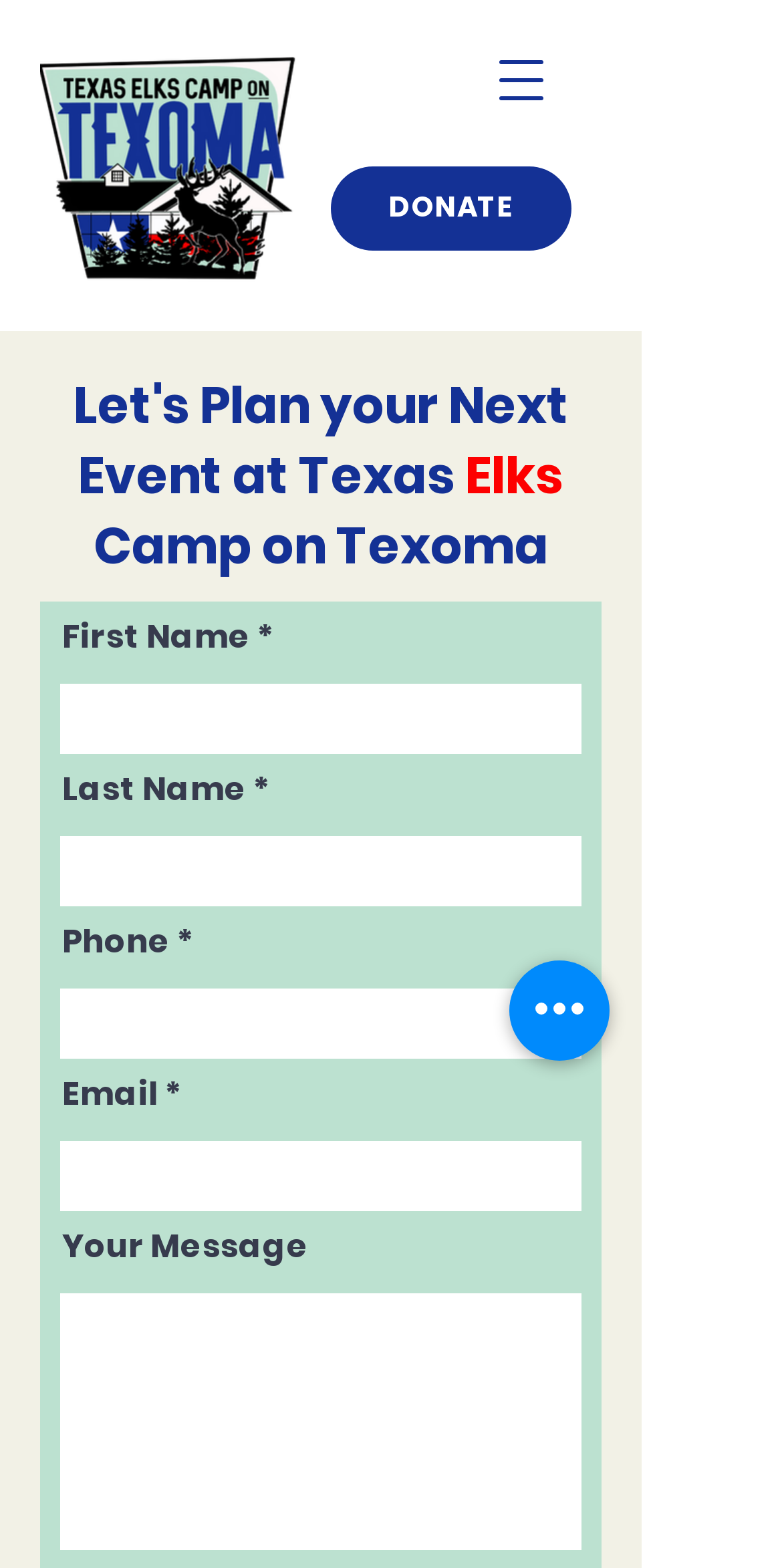How many required fields are in the form?
Answer with a single word or phrase by referring to the visual content.

4